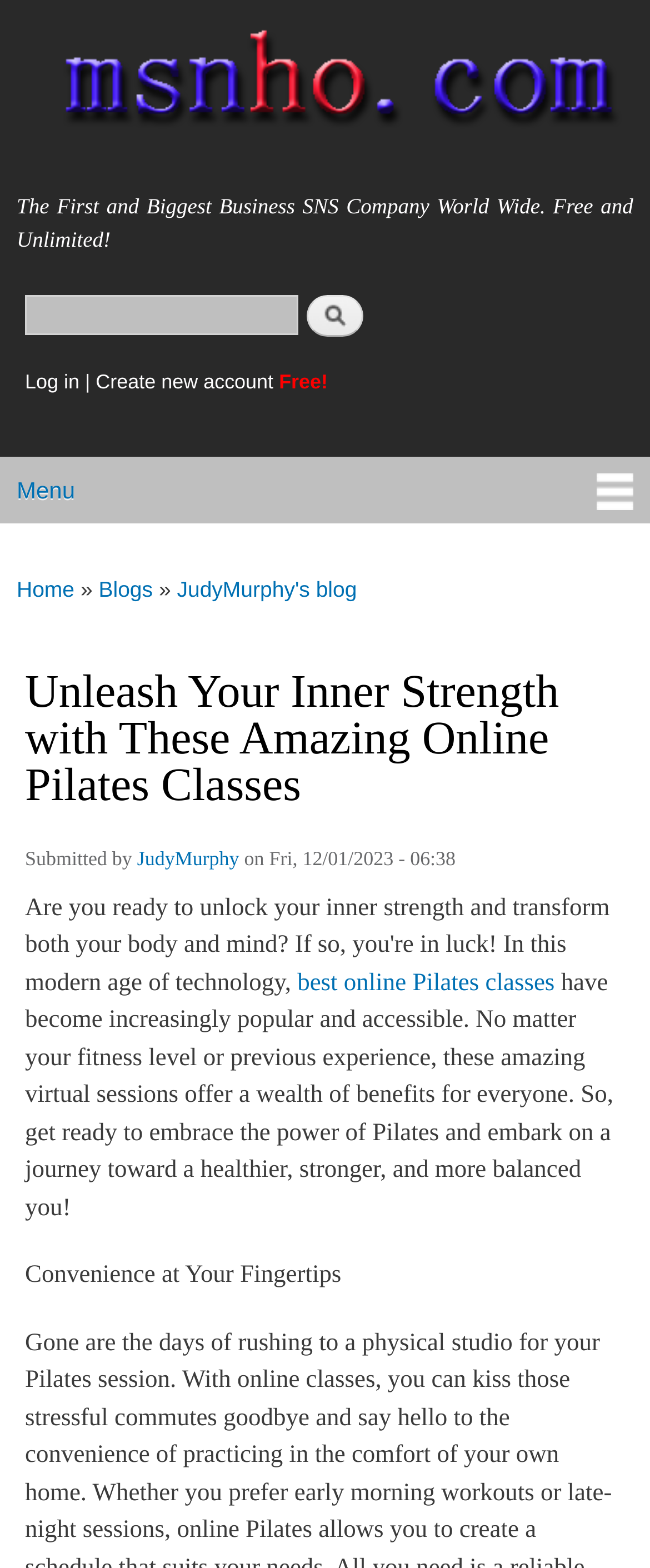Using the element description provided, determine the bounding box coordinates in the format (top-left x, top-left y, bottom-right x, bottom-right y). Ensure that all values are floating point numbers between 0 and 1. Element description: Menu

[0.0, 0.291, 1.0, 0.334]